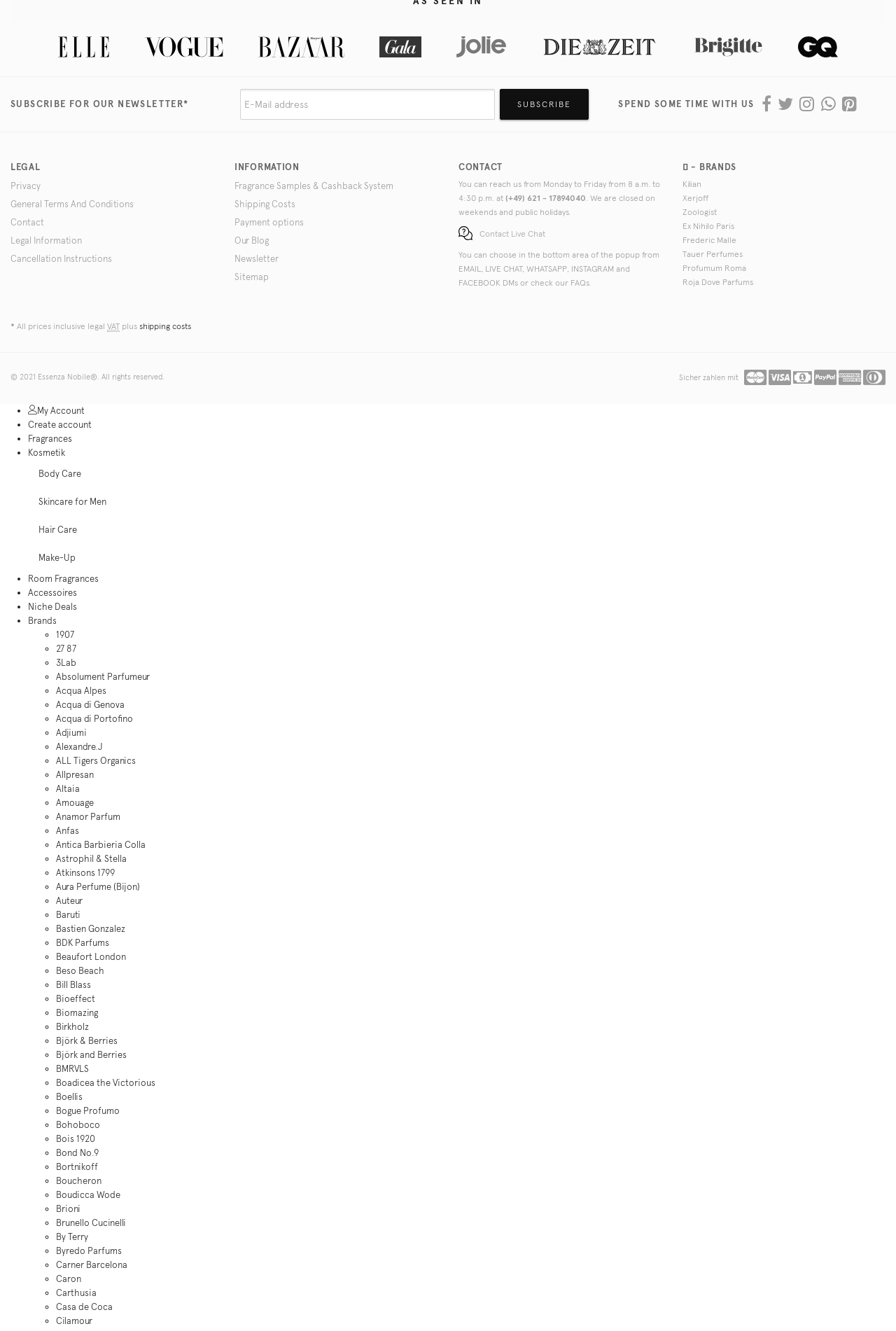Indicate the bounding box coordinates of the element that needs to be clicked to satisfy the following instruction: "View legal information". The coordinates should be four float numbers between 0 and 1, i.e., [left, top, right, bottom].

[0.012, 0.121, 0.045, 0.13]